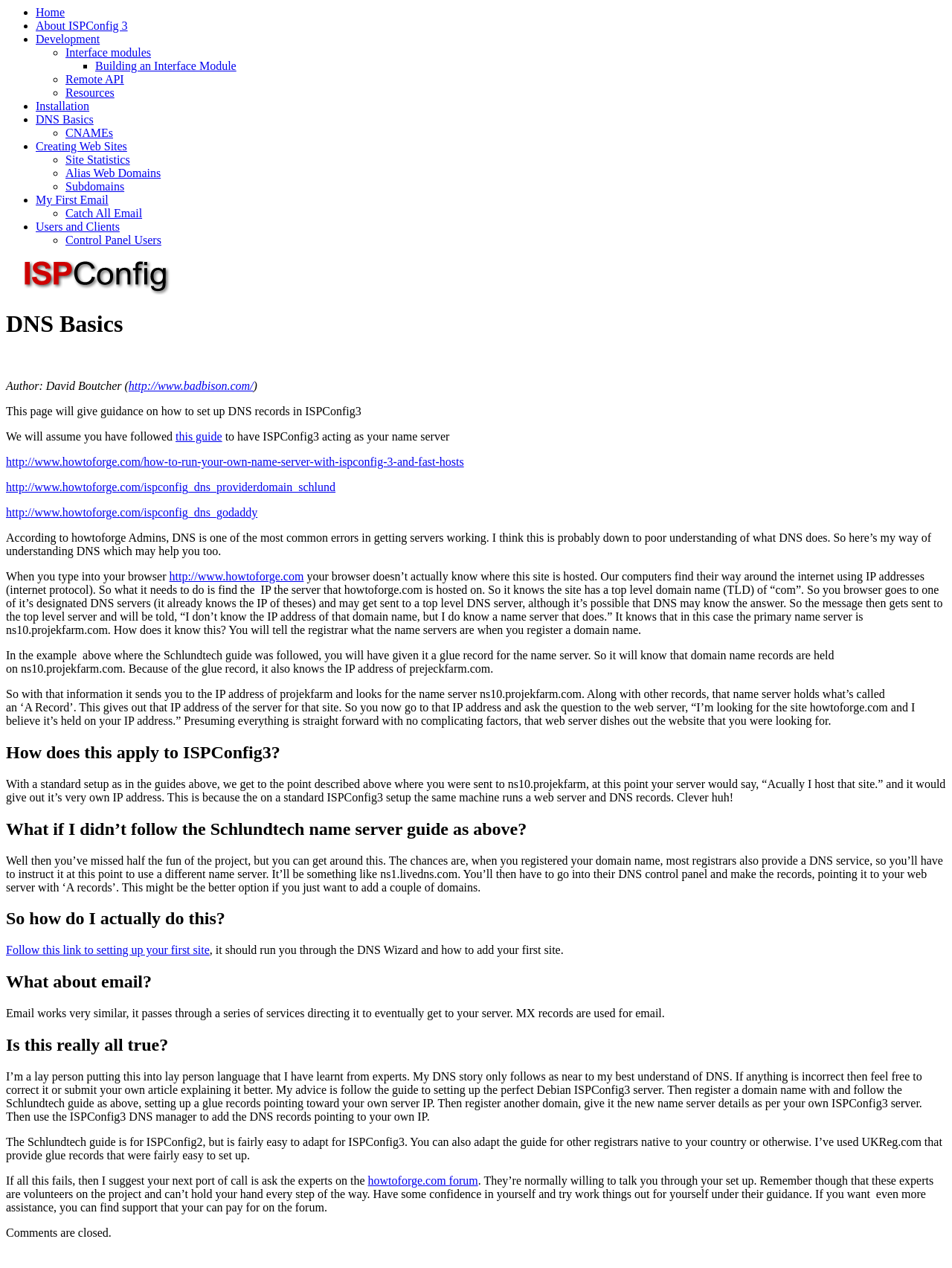Point out the bounding box coordinates of the section to click in order to follow this instruction: "Follow the 'Building an Interface Module' link".

[0.1, 0.047, 0.248, 0.057]